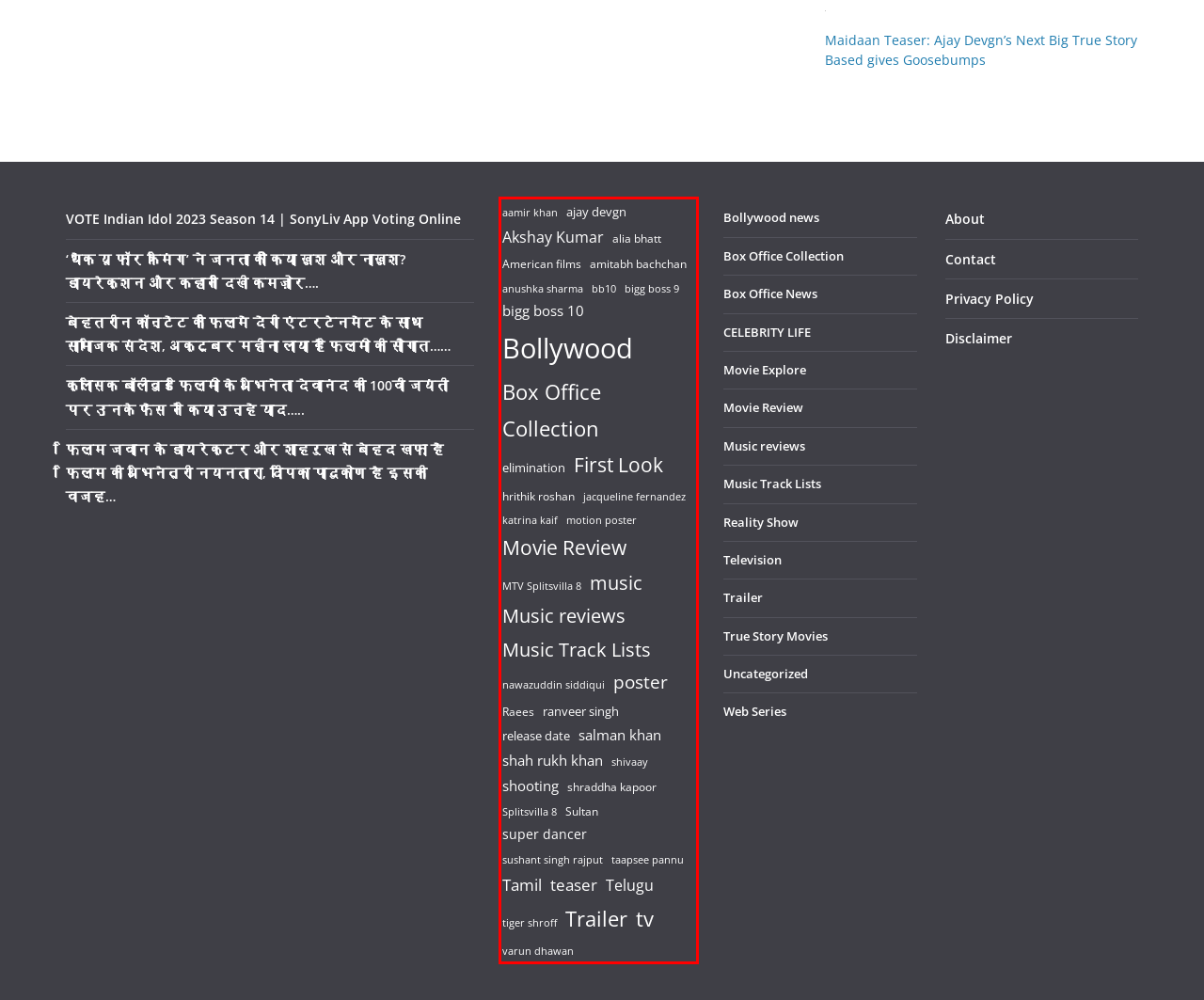Review the screenshot of the webpage and recognize the text inside the red rectangle bounding box. Provide the extracted text content.

aamir khan ajay devgn Akshay Kumar alia bhatt American films amitabh bachchan anushka sharma bb10 bigg boss 9 bigg boss 10 Bollywood Box Office Collection elimination First Look hrithik roshan jacqueline fernandez katrina kaif motion poster Movie Review MTV Splitsvilla 8 music Music reviews Music Track Lists nawazuddin siddiqui poster Raees ranveer singh release date salman khan shah rukh khan shivaay shooting shraddha kapoor Splitsvilla 8 Sultan super dancer sushant singh rajput taapsee pannu Tamil teaser Telugu tiger shroff Trailer tv varun dhawan